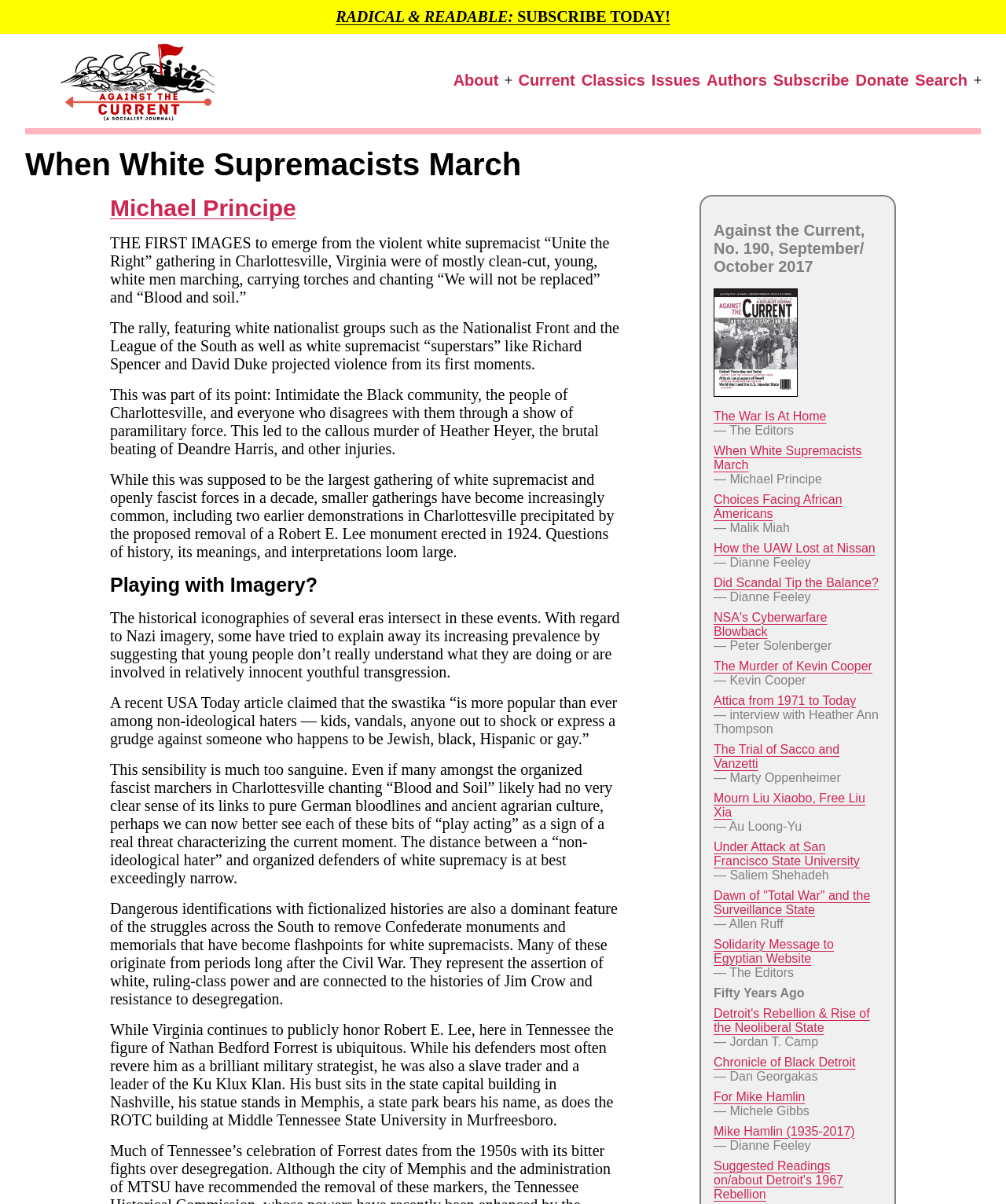Create a detailed description of the webpage's content and layout.

The webpage is an article from "Against the Current" magazine, with the title "When White Supremacists March" and a subtitle "Against the Current, No. 190, September/October 2017". At the top of the page, there is a navigation menu with links to various sections of the website, including "About", "Current", "Classics", "Issues", "Authors", "Subscribe", "Donate", and "Search".

Below the navigation menu, there is a header section with the title of the article and a link to subscribe to the magazine. On the left side of the page, there is a column with links to other articles and sections of the website, including "The War Is At Home", "Choices Facing African Americans", and "How the UAW Lost at Nissan".

The main content of the article is divided into several sections, each with a heading and a block of text. The article discusses the "Unite the Right" gathering in Charlottesville, Virginia, and the rise of white supremacist and fascist forces in the US. The text is dense and informative, with references to historical events and figures.

Throughout the article, there are links to other articles and resources, as well as images and icons. The layout is clean and organized, with clear headings and concise text. The overall tone of the article is serious and informative, with a focus on analyzing the current political climate and the threat of white supremacy.